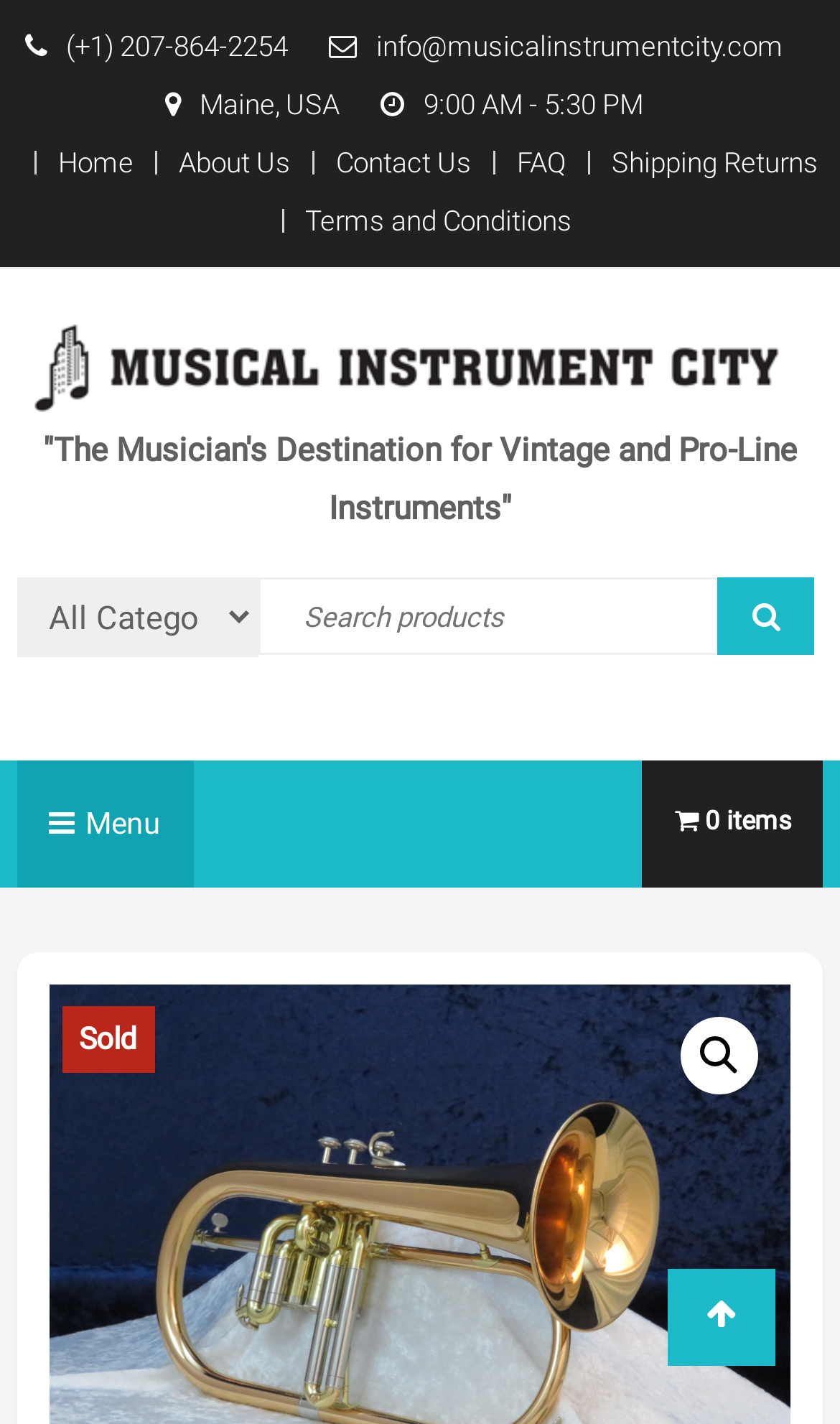Please provide a brief answer to the following inquiry using a single word or phrase:
What is the phone number of the store?

+1 207-864-2254